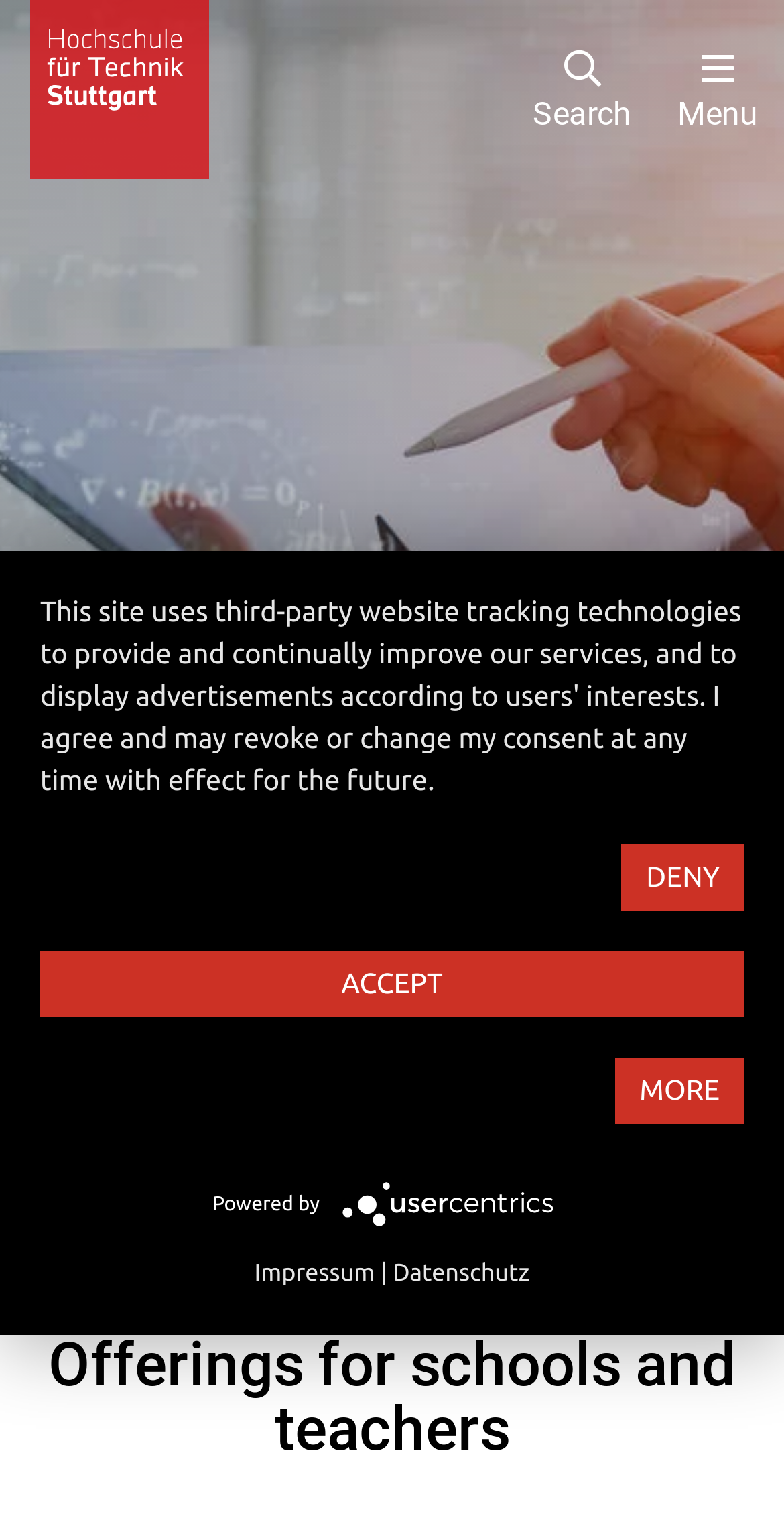Give a complete and precise description of the webpage's appearance.

The webpage is about offerings for schools and teachers, with a focus on mathematics. At the top left corner, there is a link to the homepage of Hochschule für Technik Stuttgart, accompanied by an image. Next to it, there are two buttons: a search button and a menu button.

Below the top navigation, there is a prominent section that takes up most of the screen. It features a background image and a heading that reads "Take an active role in shaping the future - with mathematics." Within this section, there are two lines of text: "Fields of study" and "MATHEMATICS".

Underneath this section, there is a link to "Projects" that spans the entire width of the page. Below that, there is a breadcrumb navigation menu that shows the current page's location within the website's hierarchy.

The main content of the page is headed by a title "Offerings for schools and teachers". At the bottom of the page, there is a notice about the website's use of third-party tracking technologies, with options to accept, deny, or learn more about it. Additionally, there are links to "Impressum" and "Datenschutz" (German for "Imprint" and "Data Protection", respectively), separated by a vertical bar. The page also features a logo of the Usercentrics Consent Management Platform at the bottom.